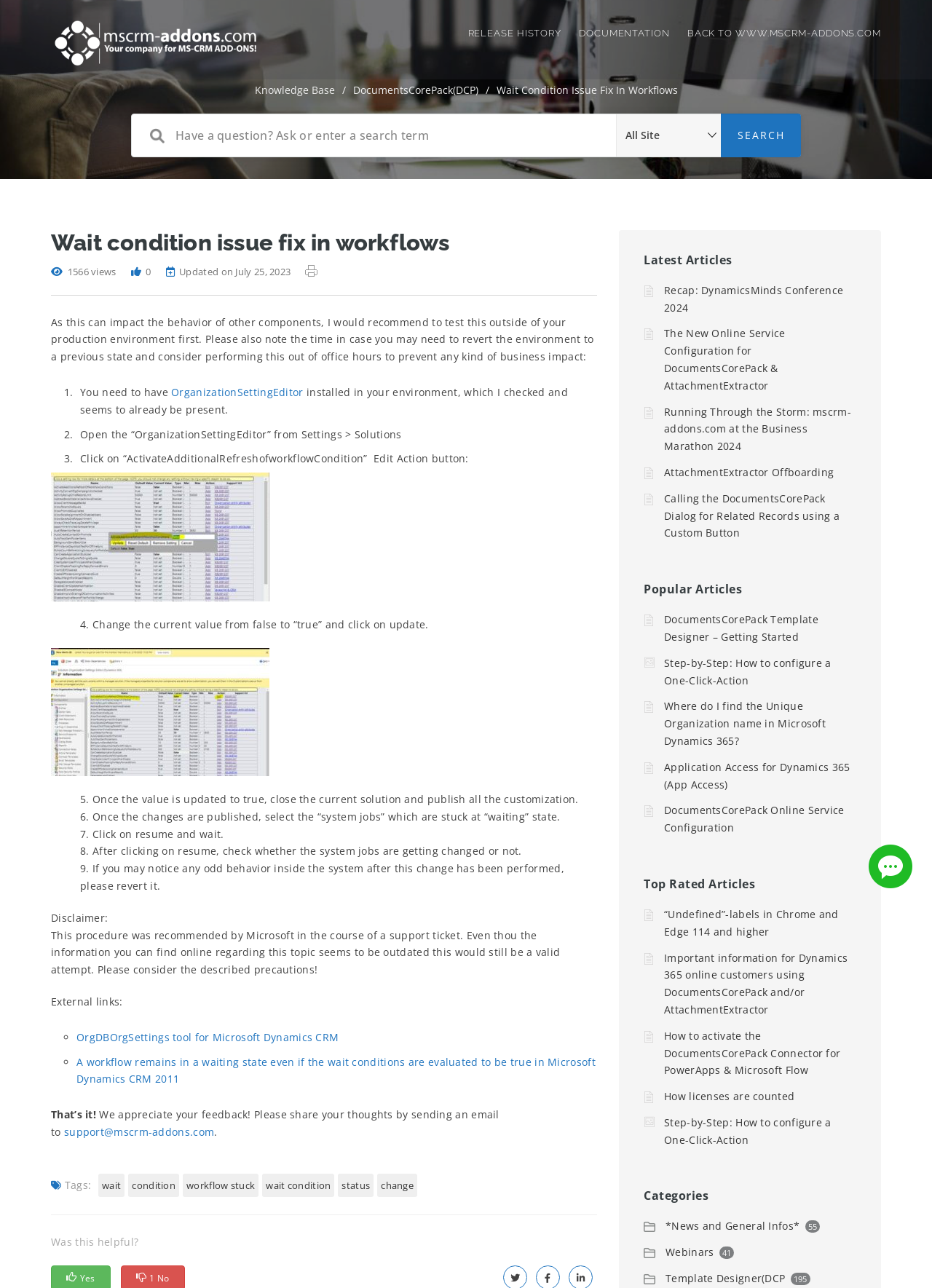What is the primary heading on this webpage?

Wait condition issue fix in workflows